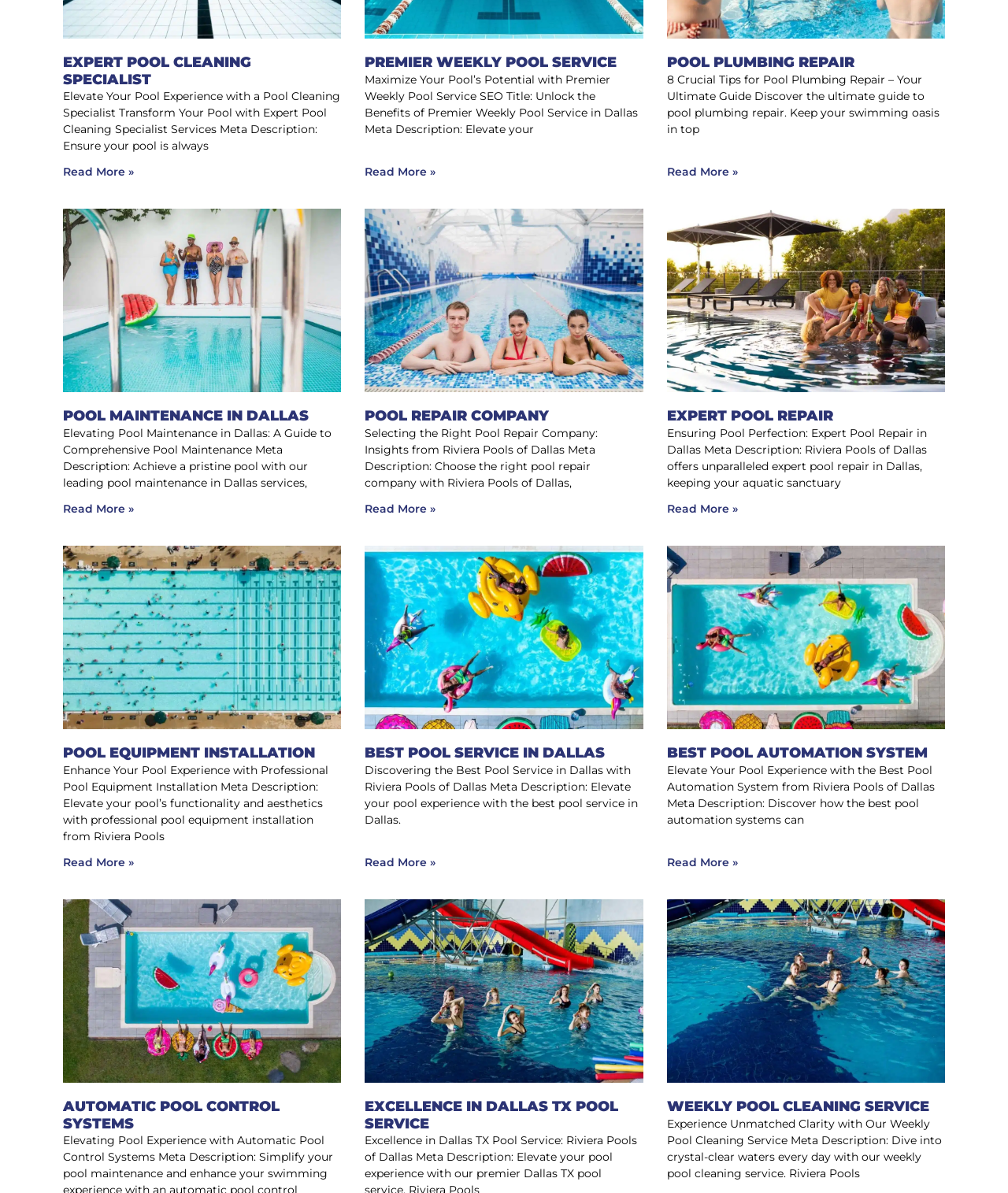Predict the bounding box of the UI element based on the description: "parent_node: EXPERT POOL REPAIR". The coordinates should be four float numbers between 0 and 1, formatted as [left, top, right, bottom].

[0.661, 0.175, 0.938, 0.329]